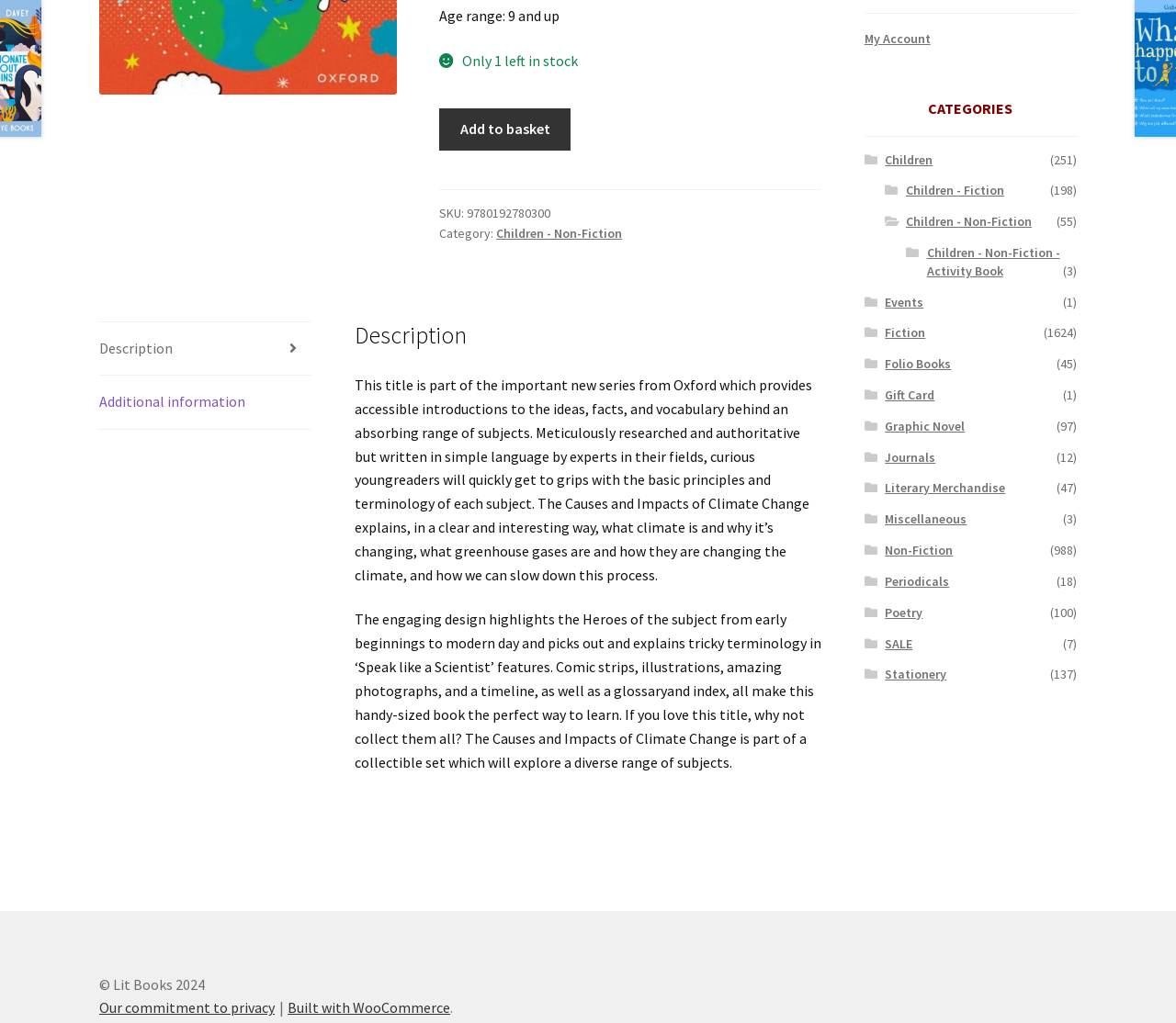From the webpage screenshot, identify the region described by Children. Provide the bounding box coordinates as (top-left x, top-left y, bottom-right x, bottom-right y), with each value being a floating point number between 0 and 1.

[0.753, 0.148, 0.793, 0.164]